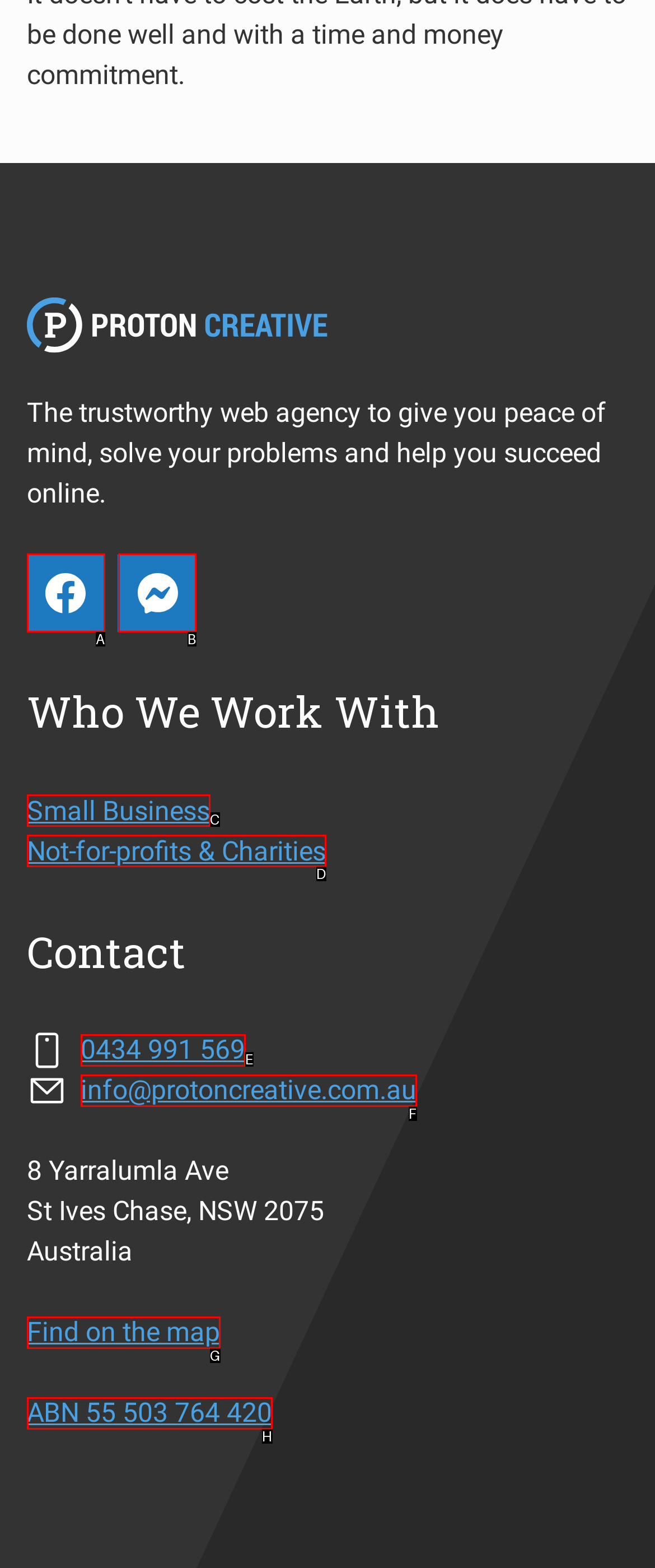Assess the description: Find on the map and select the option that matches. Provide the letter of the chosen option directly from the given choices.

G